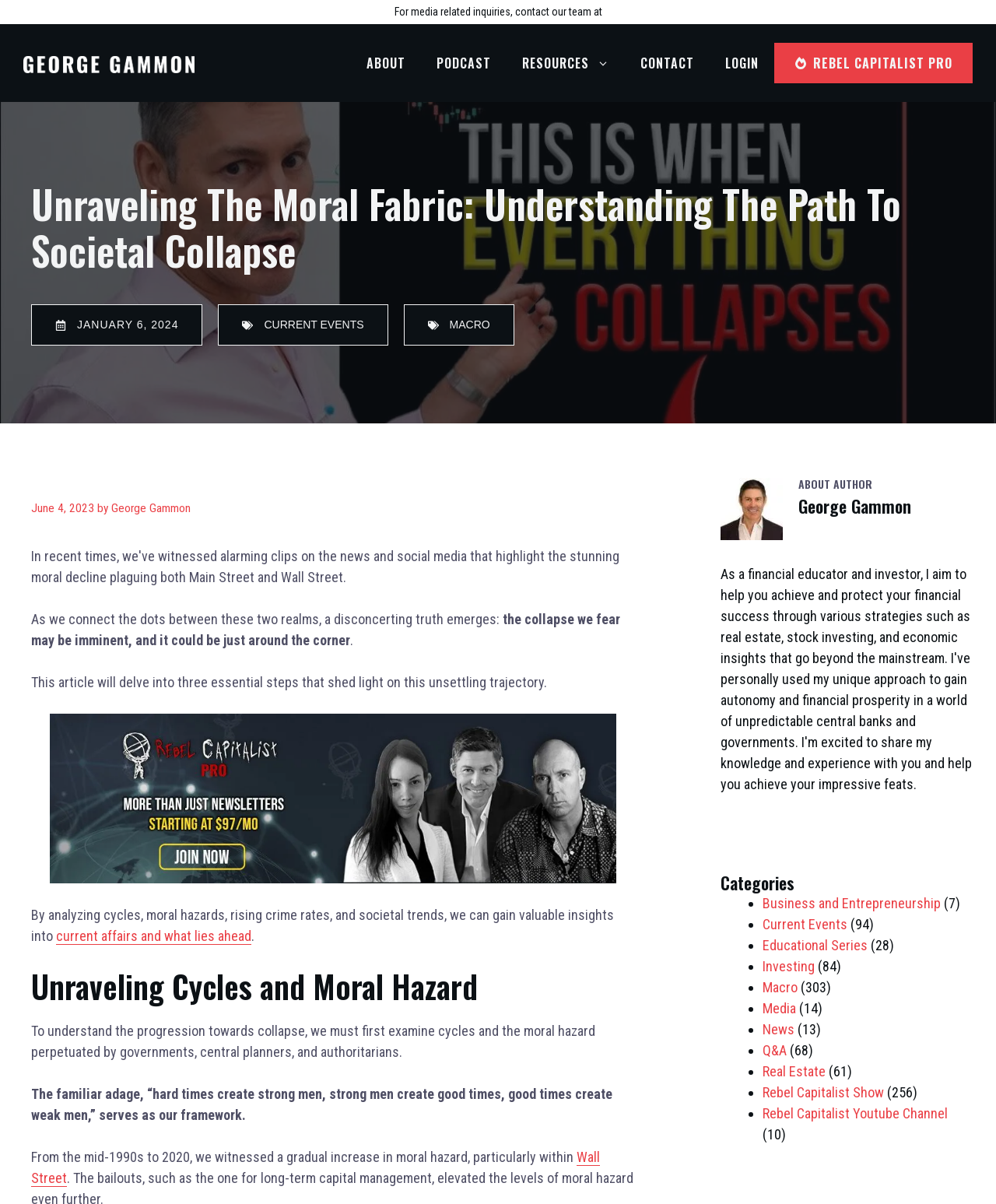Please reply to the following question using a single word or phrase: 
What is the category of the article 'Unraveling Cycles and Moral Hazard'?

Macro